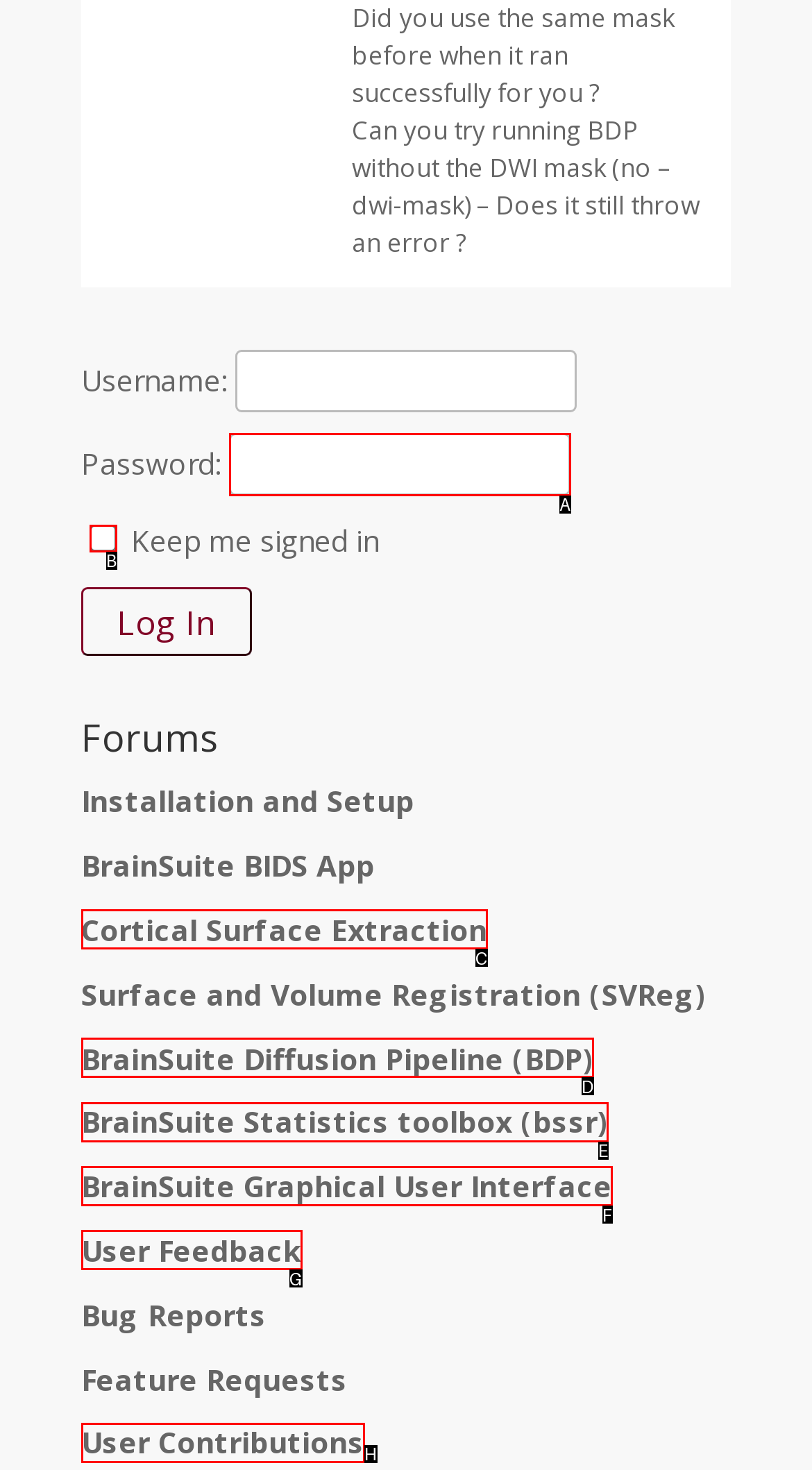Identify the HTML element that should be clicked to accomplish the task: View User Feedback
Provide the option's letter from the given choices.

G